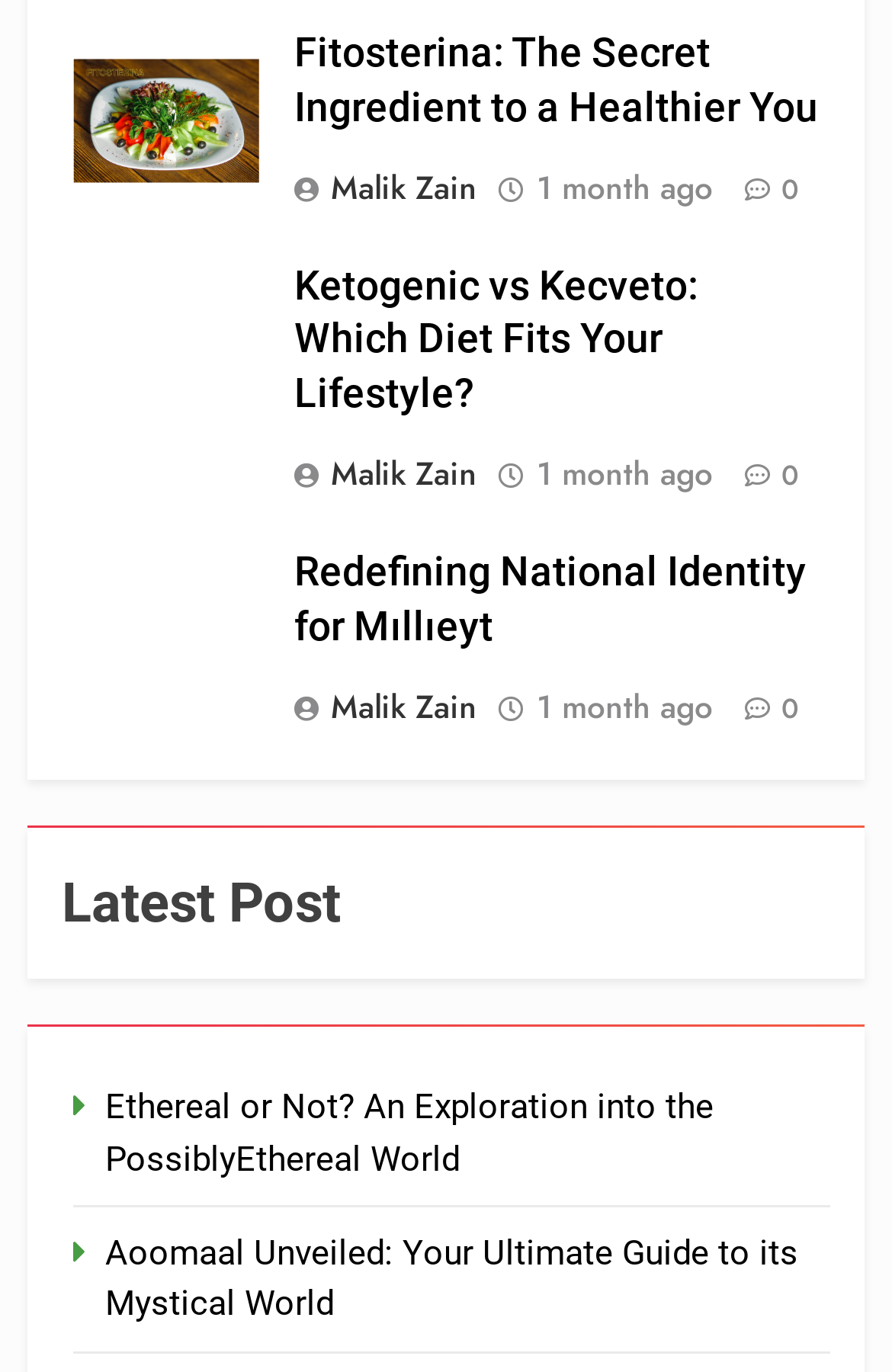Locate the bounding box coordinates of the segment that needs to be clicked to meet this instruction: "Check the time of the post".

[0.601, 0.119, 0.799, 0.153]